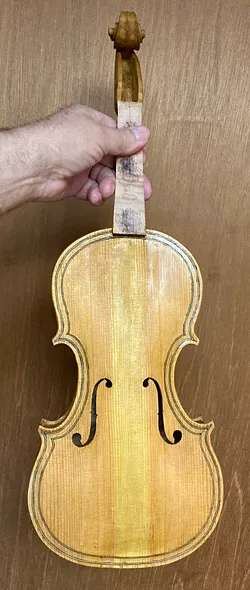Provide a comprehensive description of the image.

This image showcases a handmade five-string fiddle, an exceptional piece crafted by artisanal luthier Chet Bishop in Oregon. The violin is presented with its front view prominently displayed, revealing a stunning yellow varnish base coat. This initial layer is a deep yellow or amber hue, which enhances the wood's natural beauty and will resonate through subsequent color coats applied. The image captures the craftsmanship in detail, highlighting the graceful curves and features of the violin, while a hand holds it gently from the neck, emphasizing both its artistic form and the skilled labor involved in its creation. The background features a warm, neutral tone that complements the rich colors of the varnish, allowing the instrument to take center stage.